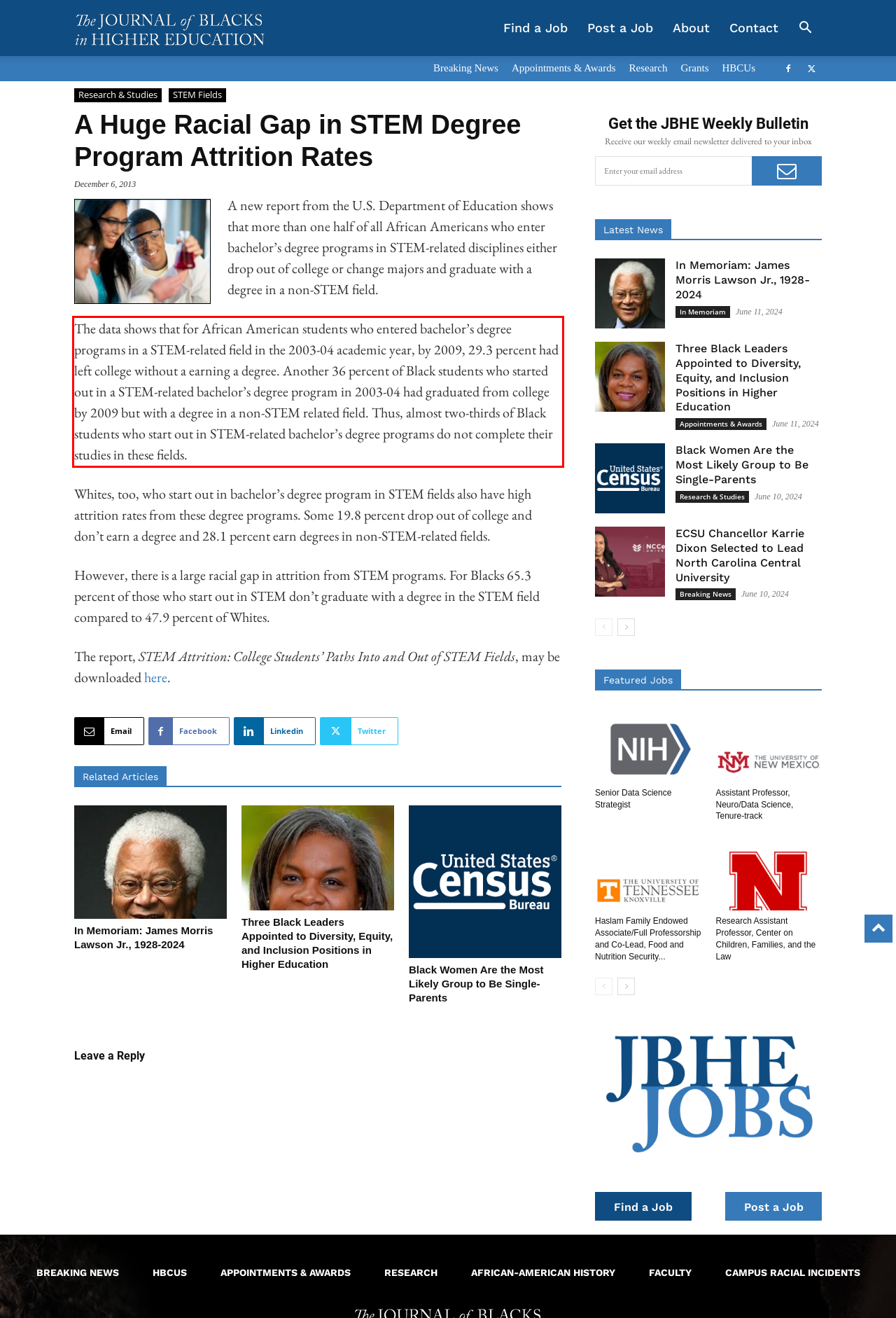You are provided with a screenshot of a webpage containing a red bounding box. Please extract the text enclosed by this red bounding box.

The data shows that for African American students who entered bachelor’s degree programs in a STEM-related field in the 2003-04 academic year, by 2009, 29.3 percent had left college without a earning a degree. Another 36 percent of Black students who started out in a STEM-related bachelor’s degree program in 2003-04 had graduated from college by 2009 but with a degree in a non-STEM related field. Thus, almost two-thirds of Black students who start out in STEM-related bachelor’s degree programs do not complete their studies in these fields.